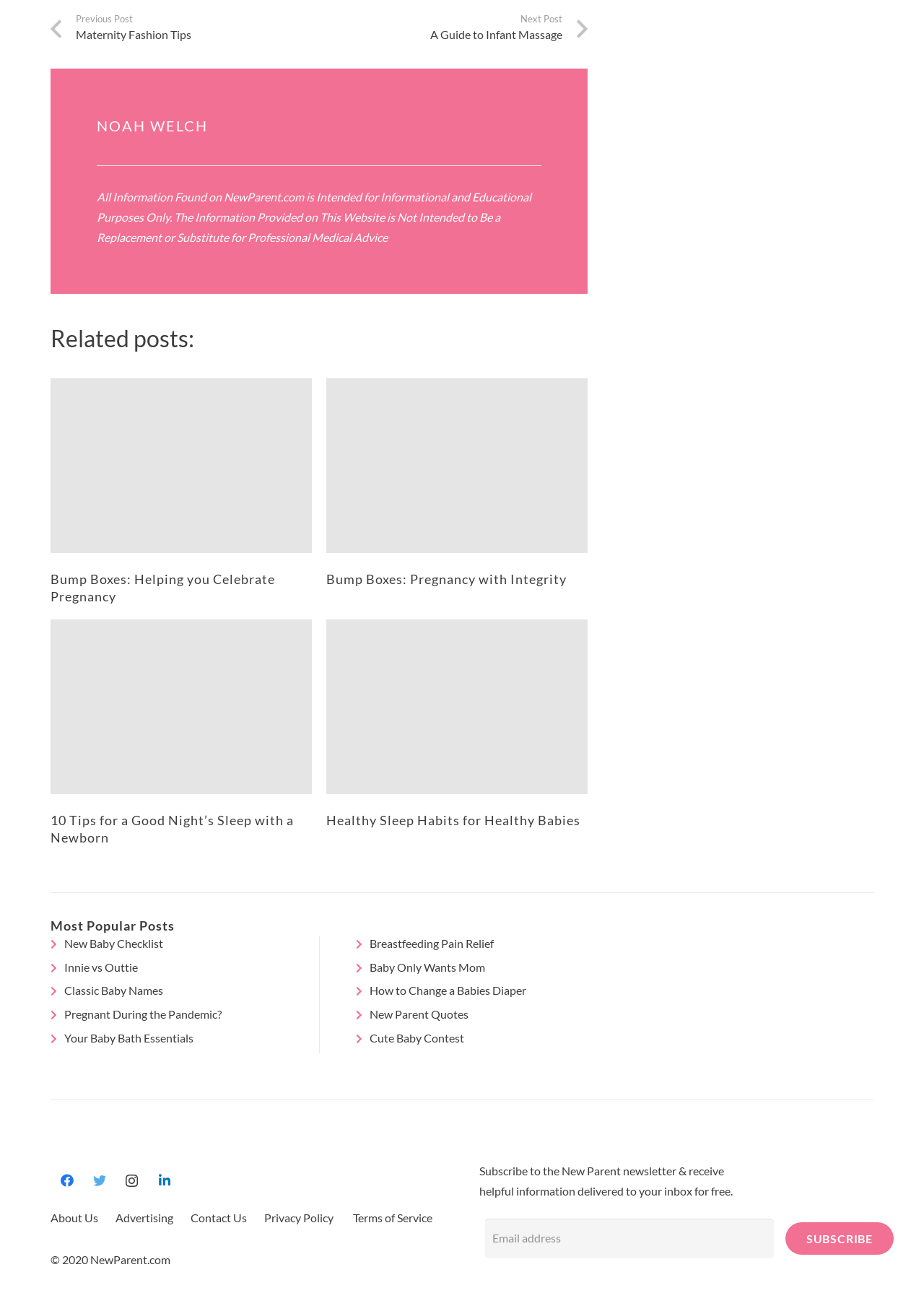What is the purpose of the website?
Examine the image and give a concise answer in one word or a short phrase.

Informational and Educational